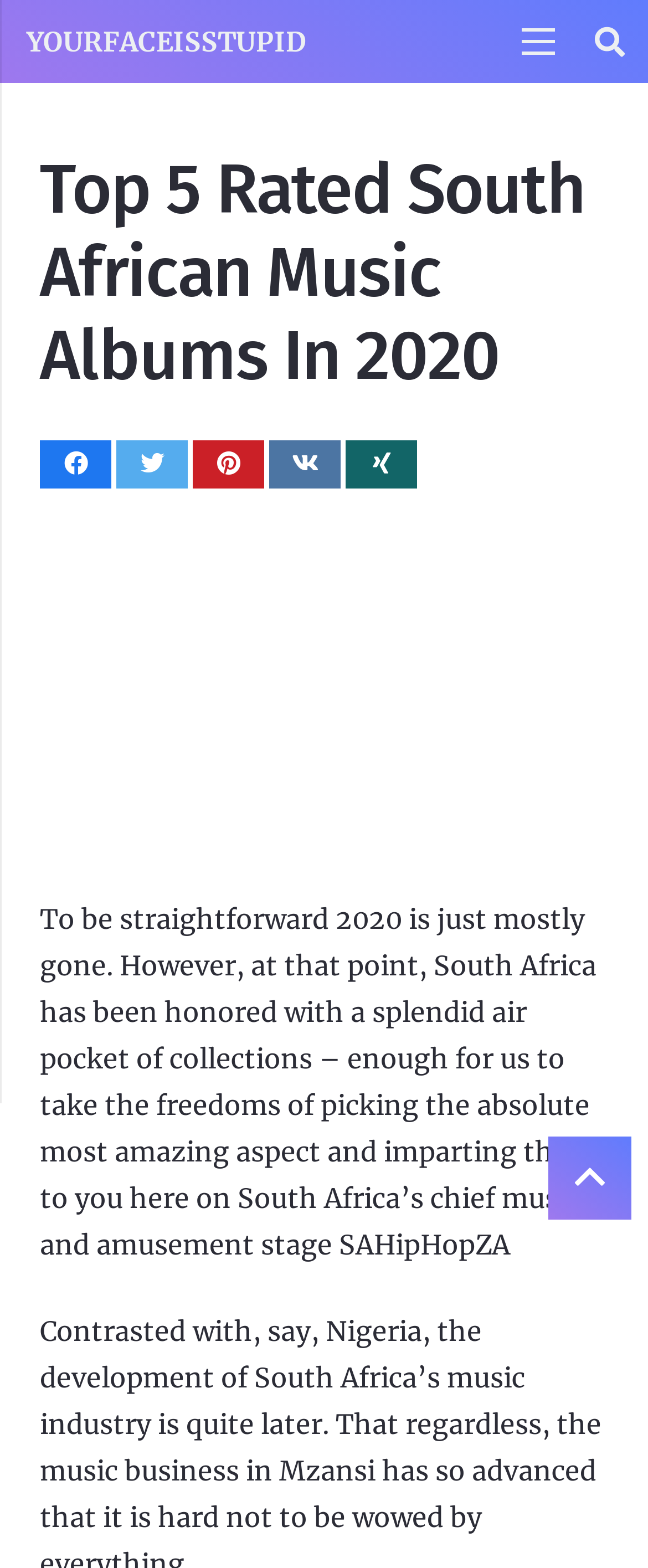Determine the bounding box coordinates of the clickable area required to perform the following instruction: "Click on the 'YOURFACEISSTUPID' link". The coordinates should be represented as four float numbers between 0 and 1: [left, top, right, bottom].

[0.041, 0.016, 0.472, 0.037]